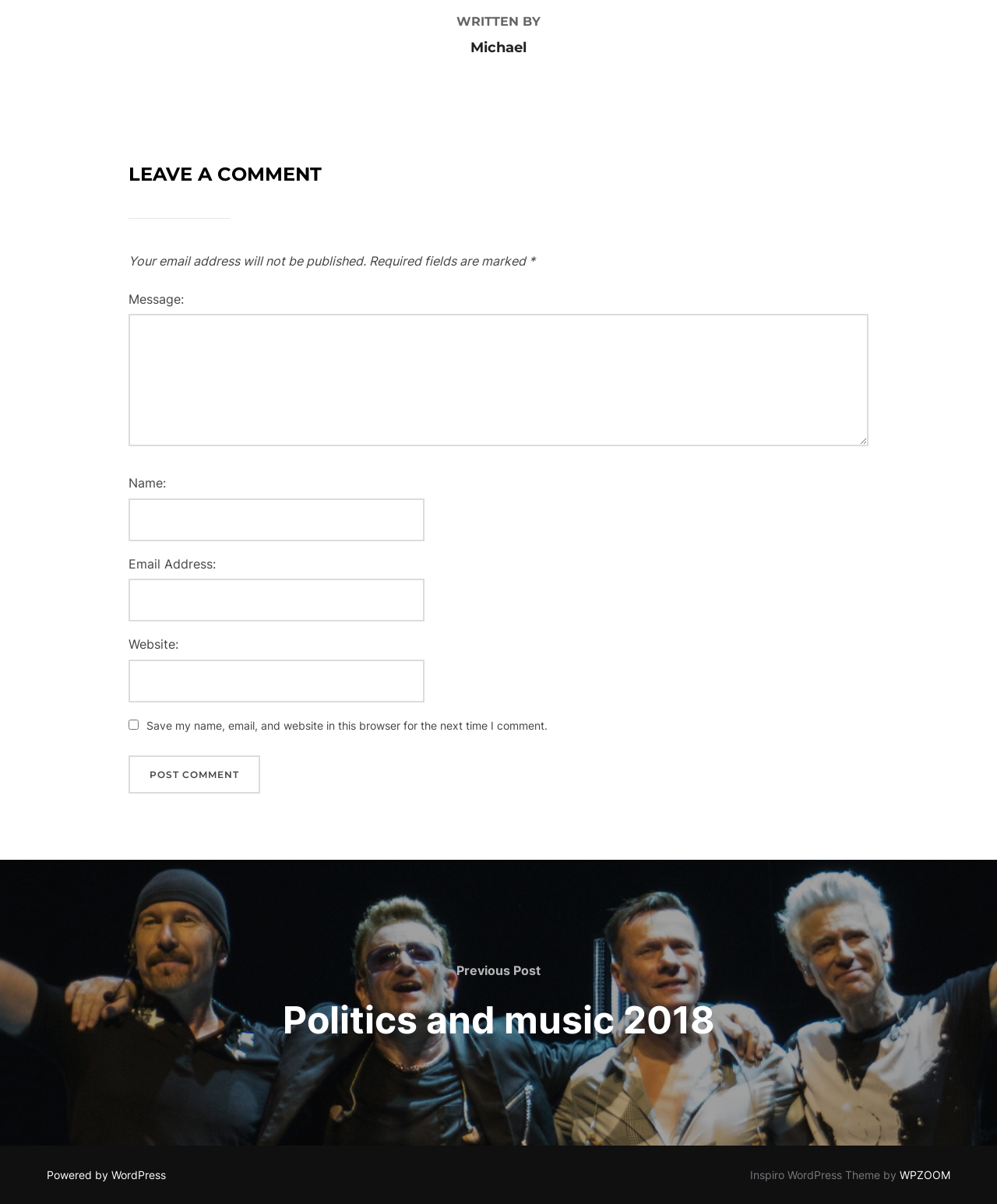Please identify the bounding box coordinates of the clickable area that will allow you to execute the instruction: "go to previous post".

[0.0, 0.714, 1.0, 0.952]